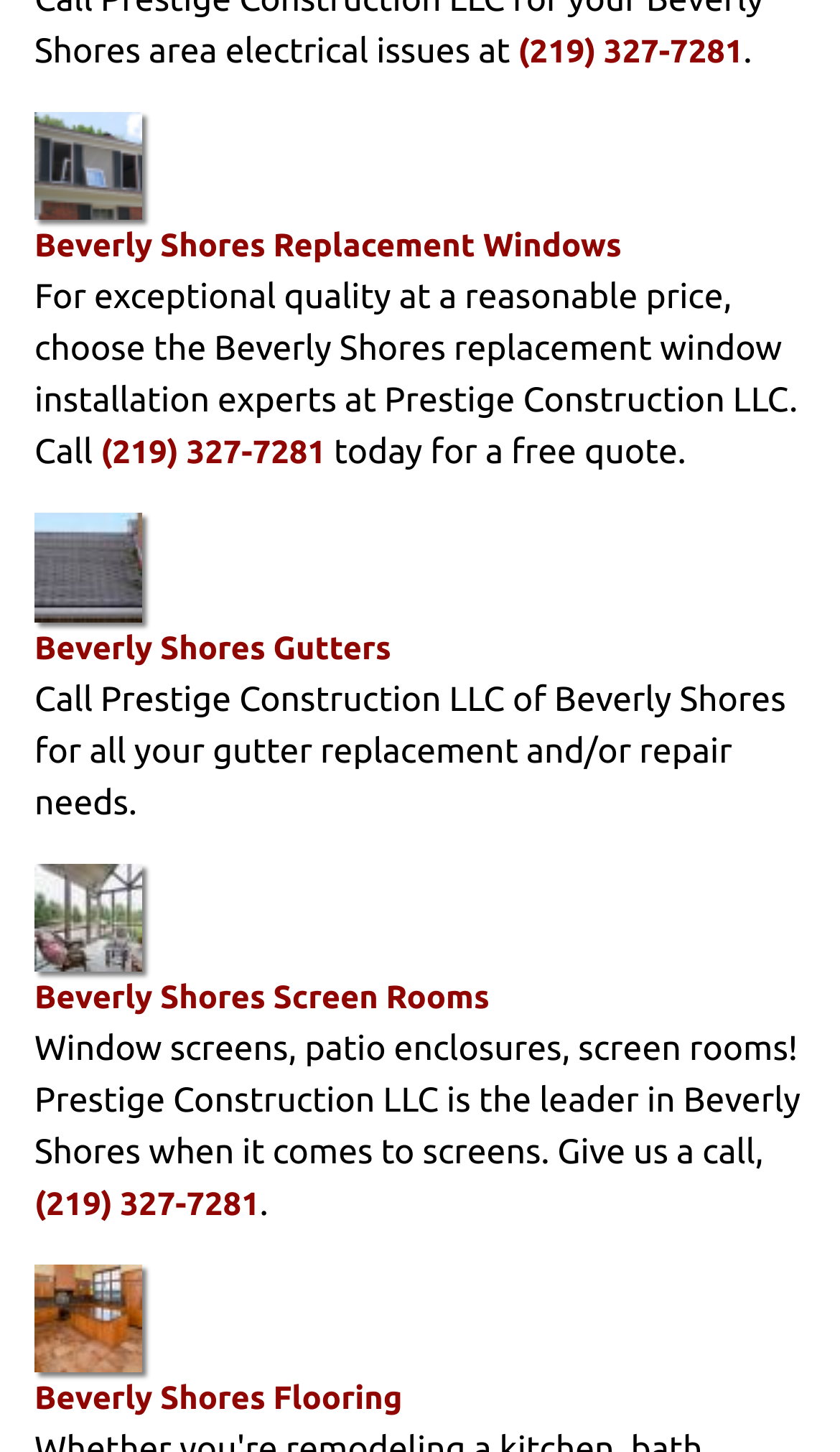Given the element description, predict the bounding box coordinates in the format (top-left x, top-left y, bottom-right x, bottom-right y), using floating point numbers between 0 and 1: (219) 327-7281

[0.041, 0.817, 0.309, 0.842]